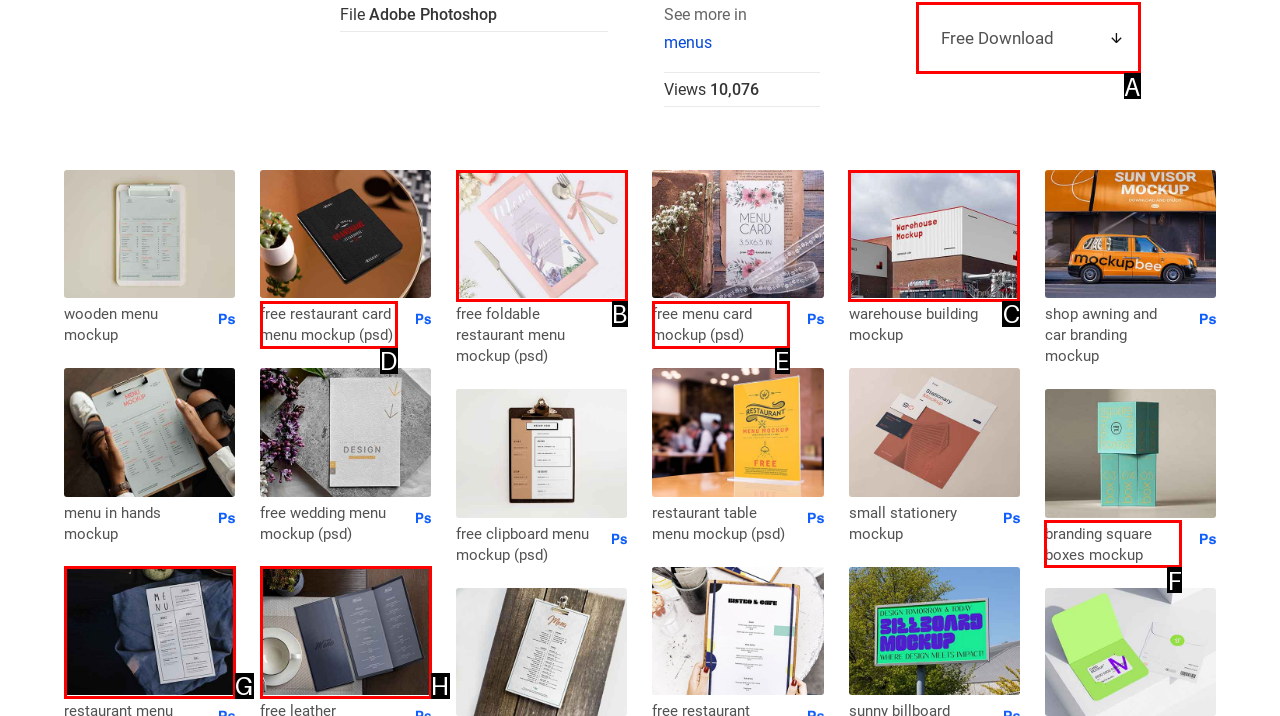Find the HTML element to click in order to complete this task: Get the Free Download
Answer with the letter of the correct option.

A